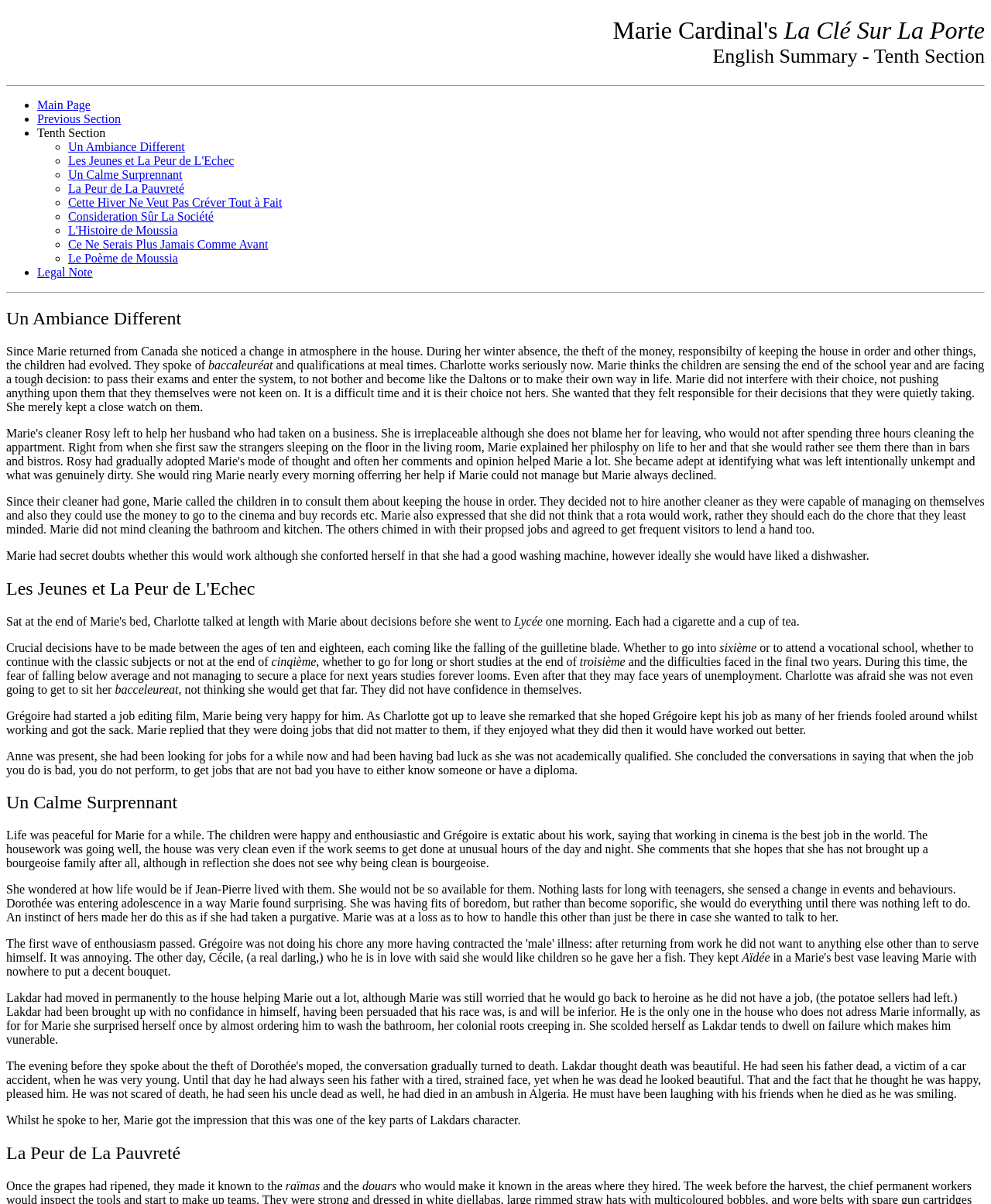Extract the primary header of the webpage and generate its text.

Marie Cardinal's La Clé Sur La Porte
English Summary - Tenth Section